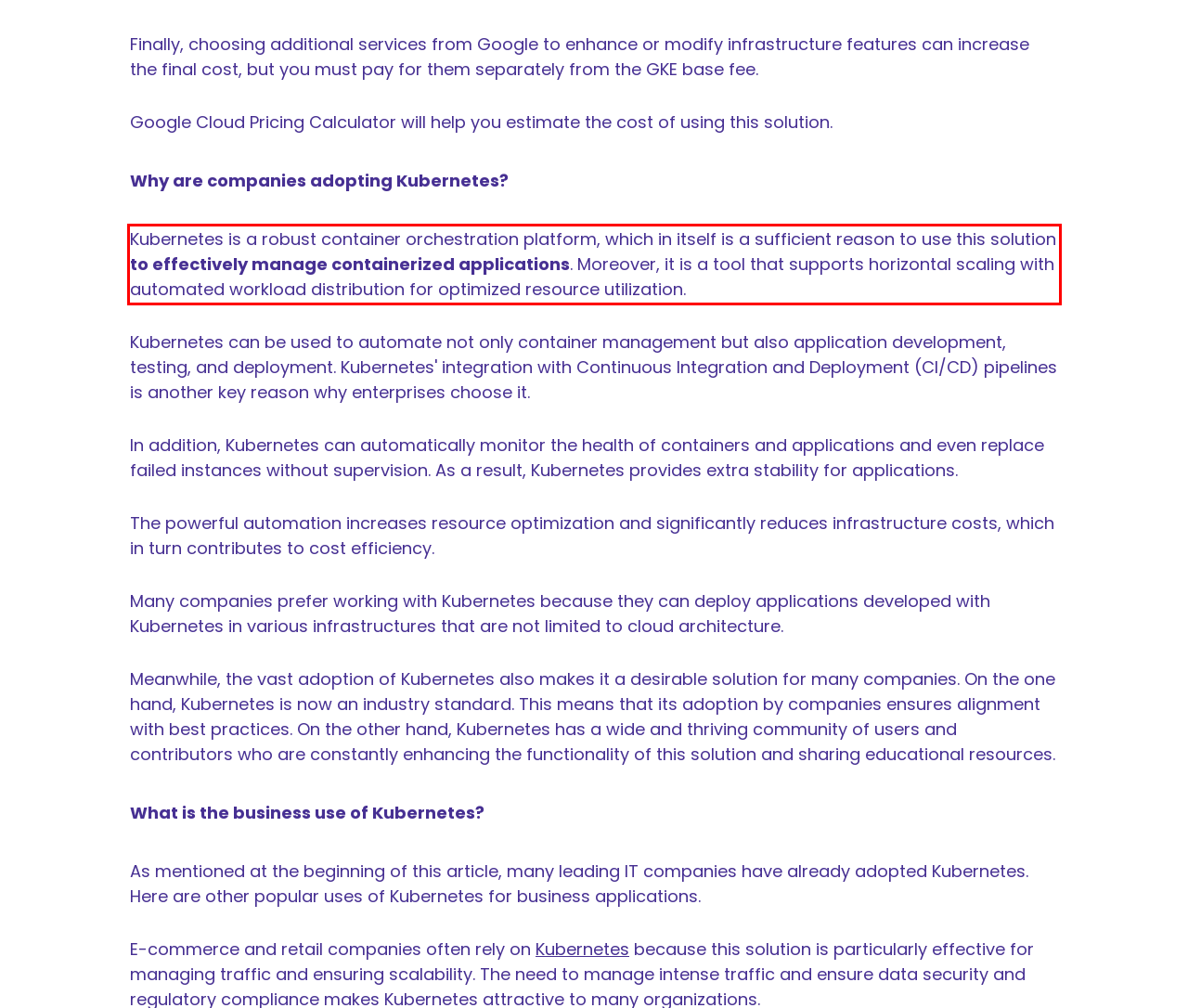Review the webpage screenshot provided, and perform OCR to extract the text from the red bounding box.

Kubernetes is a robust container orchestration platform, which in itself is a sufficient reason to use this solution to effectively manage containerized applications. Moreover, it is a tool that supports horizontal scaling with automated workload distribution for optimized resource utilization.